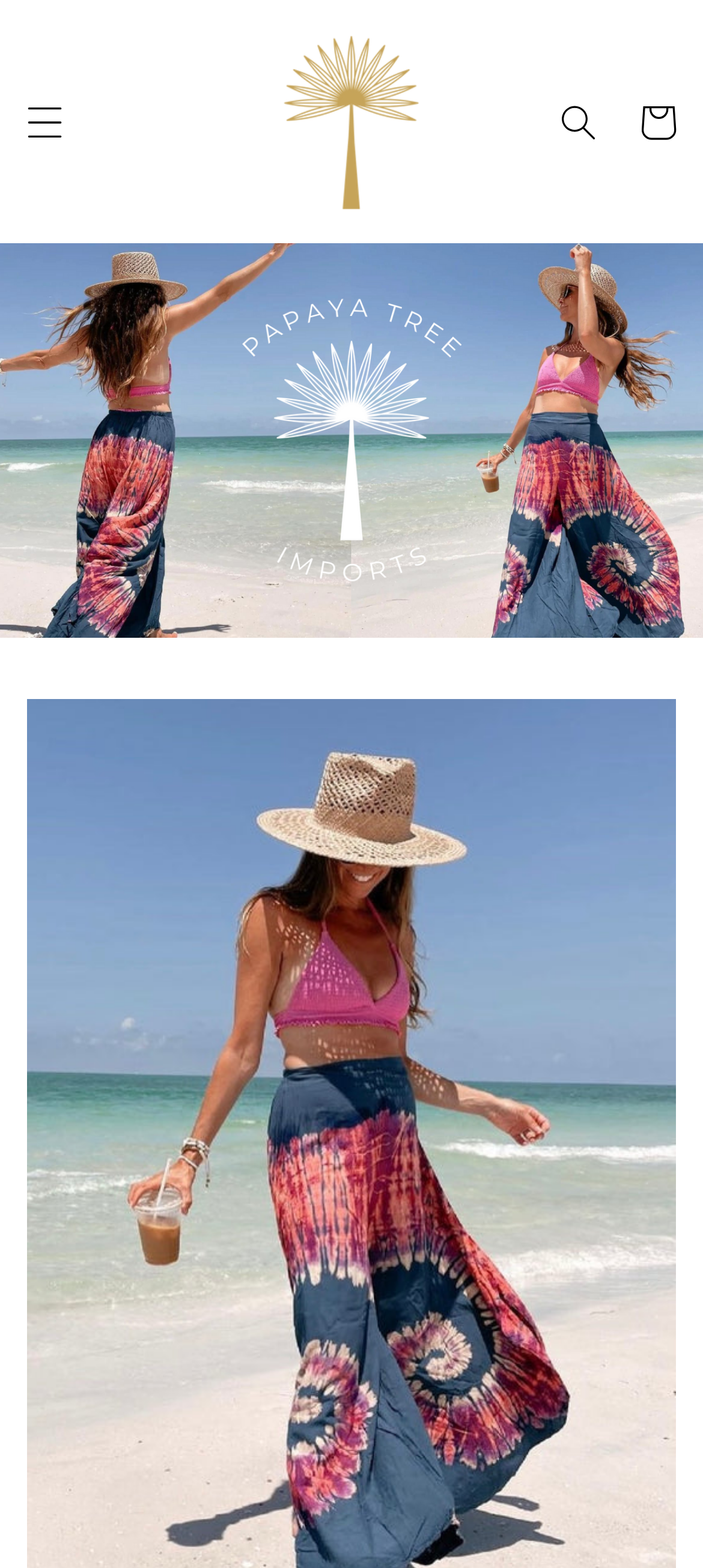What type of content is displayed in the carousel?
Please use the image to provide an in-depth answer to the question.

The carousel region has a role description of 'Carousel' and contains a group with a role description of 'Slide', suggesting that it displays a series of products or slides.